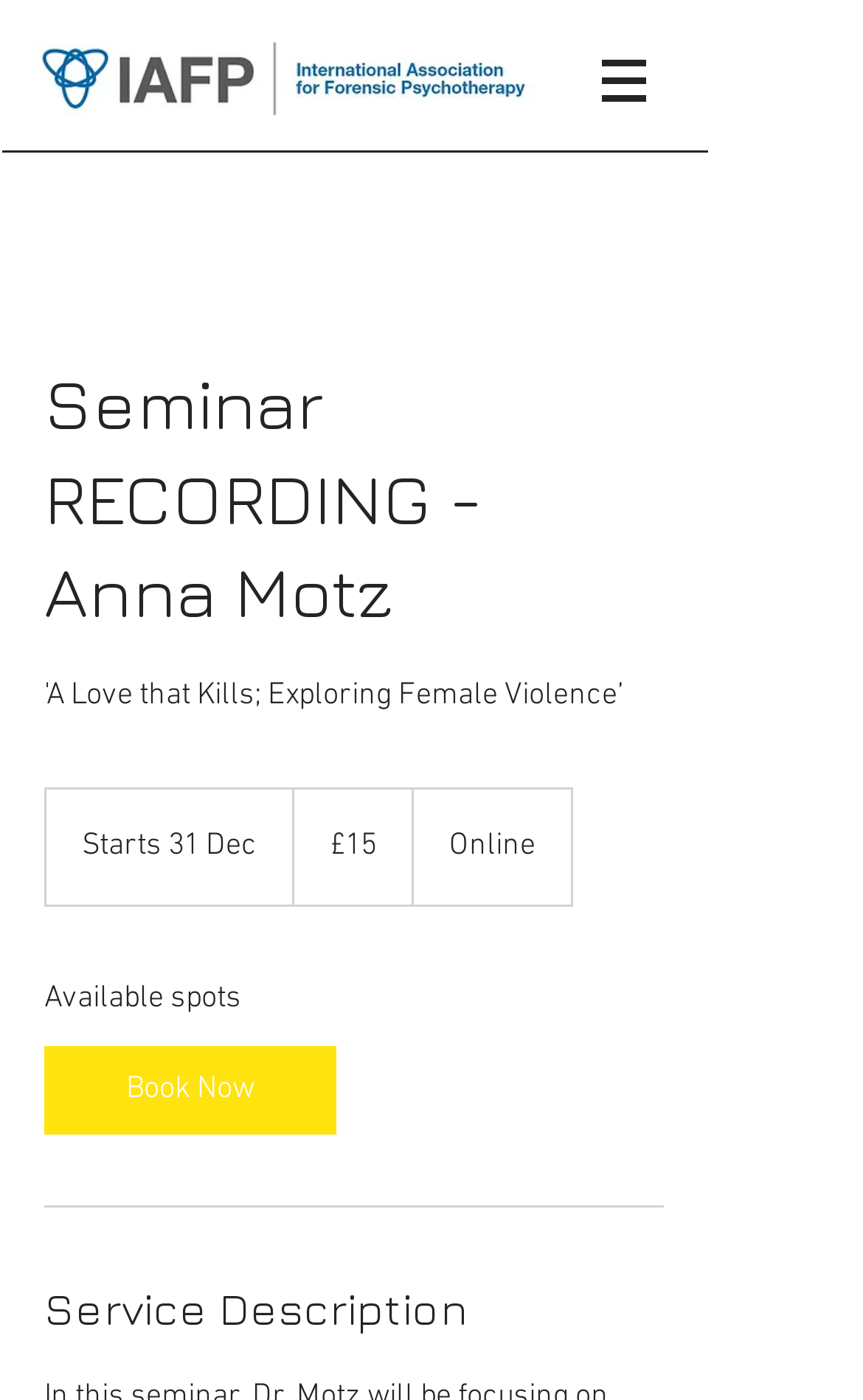Provide a brief response to the question below using one word or phrase:
What is the purpose of the 'Book Now' button?

To book the seminar